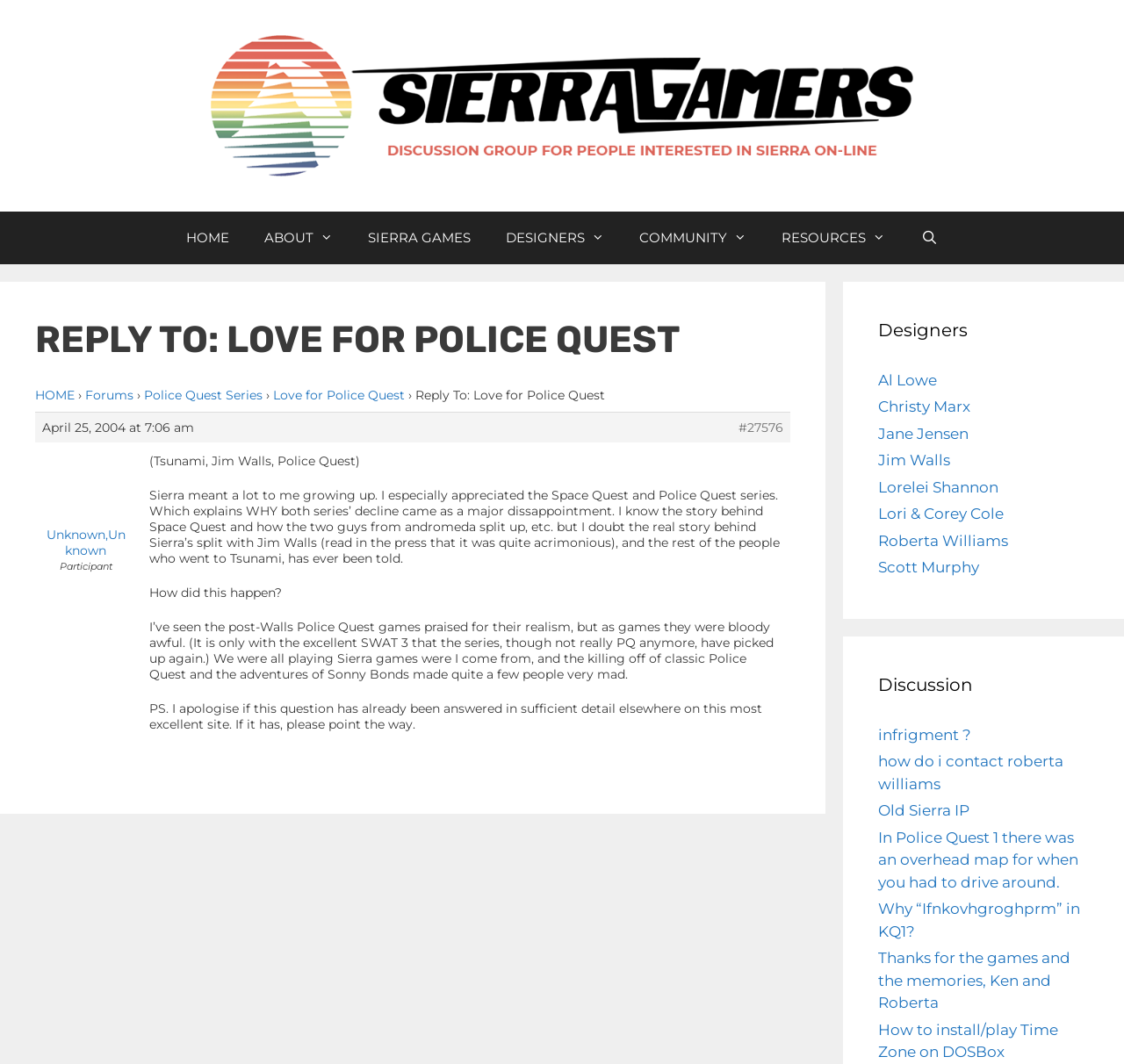Indicate the bounding box coordinates of the element that must be clicked to execute the instruction: "Read the article 'REPLY TO: LOVE FOR POLICE QUEST'". The coordinates should be given as four float numbers between 0 and 1, i.e., [left, top, right, bottom].

[0.031, 0.298, 0.703, 0.341]